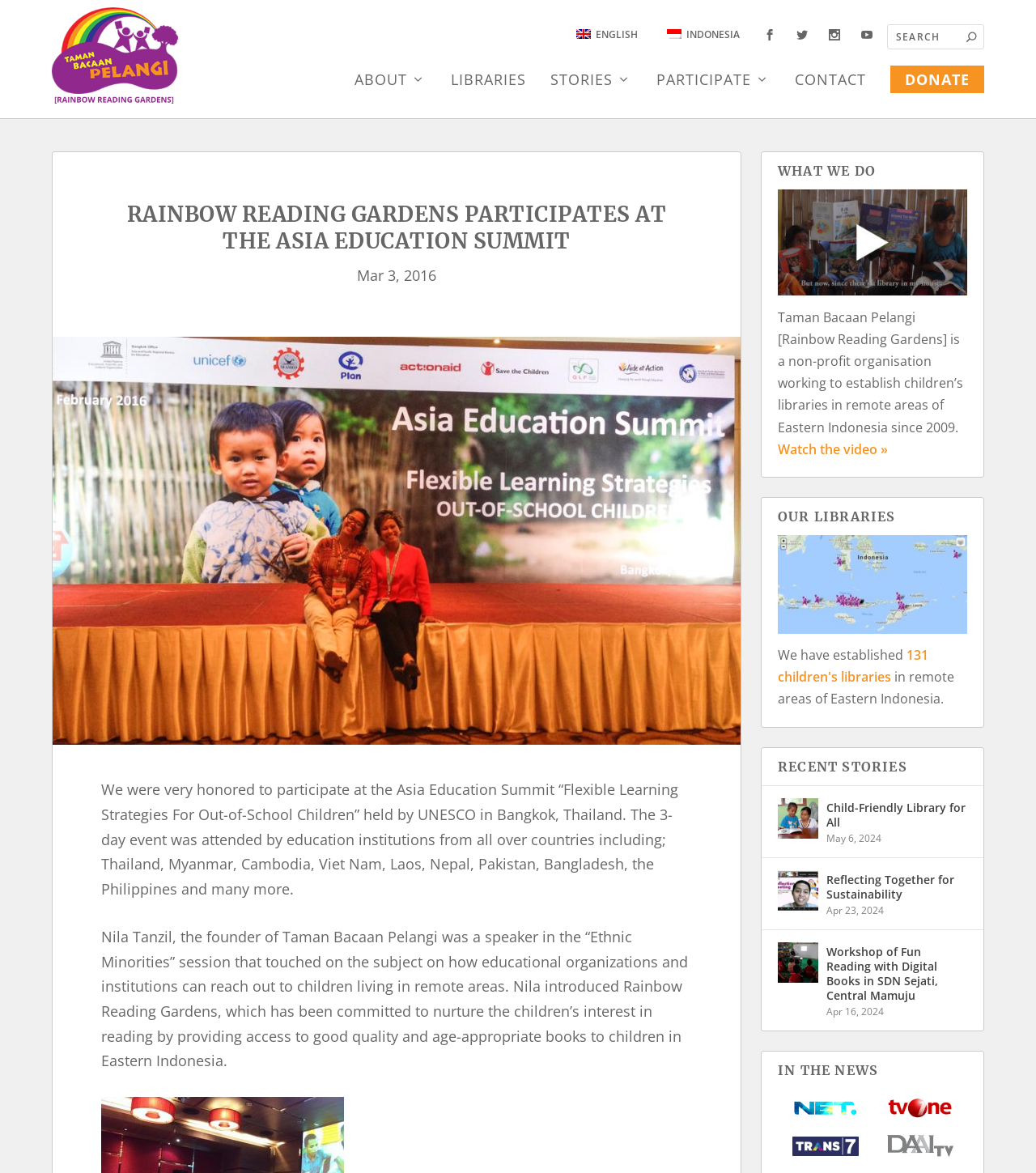What is the topic of the 'Ethnic Minorities' session?
From the screenshot, provide a brief answer in one word or phrase.

How educational organizations can reach out to children living in remote areas